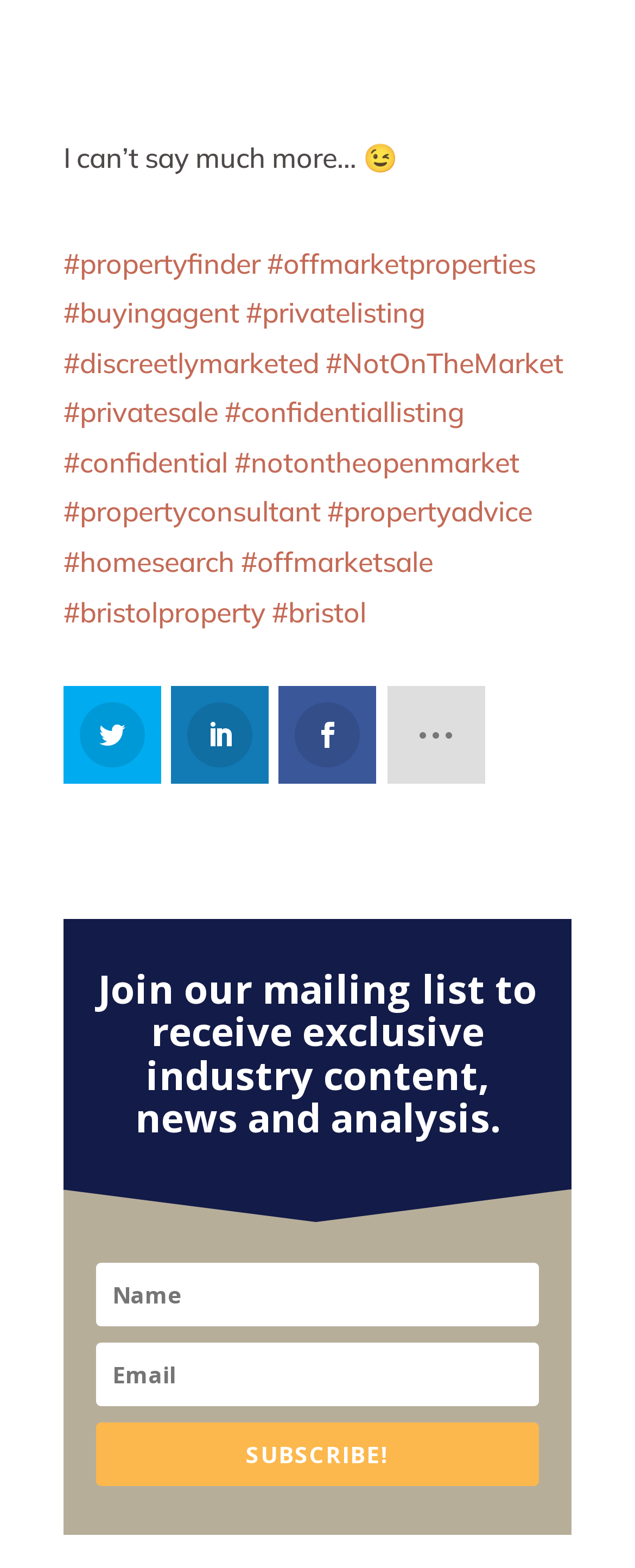What type of image is on the webpage?
Based on the image, answer the question in a detailed manner.

The image on the webpage does not have a descriptive text, so it's difficult to determine what type of image it is. However, based on the context of the webpage, it might be related to property or real estate.